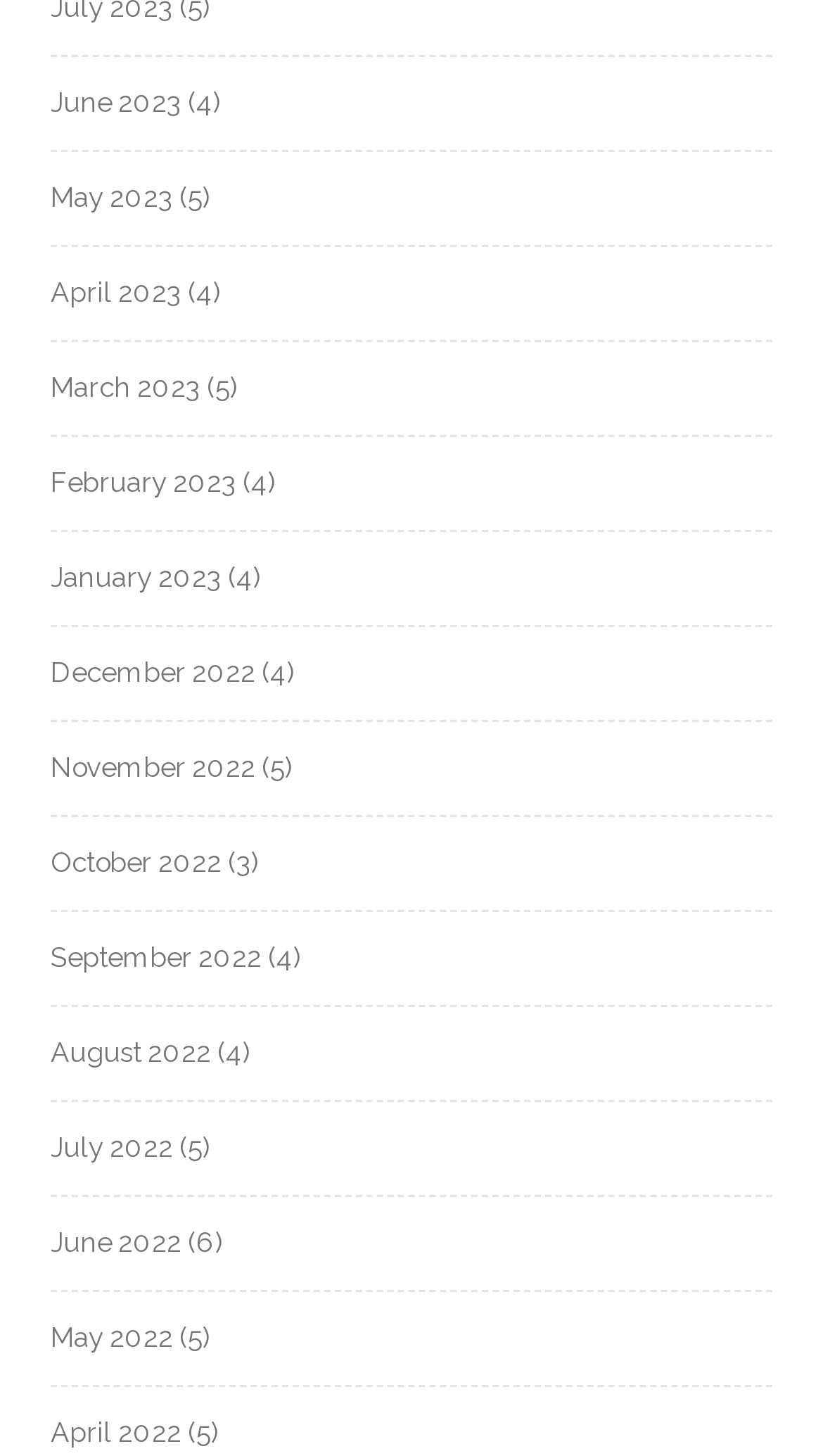Identify the bounding box coordinates of the clickable region to carry out the given instruction: "Go to May 2023".

[0.062, 0.124, 0.21, 0.146]